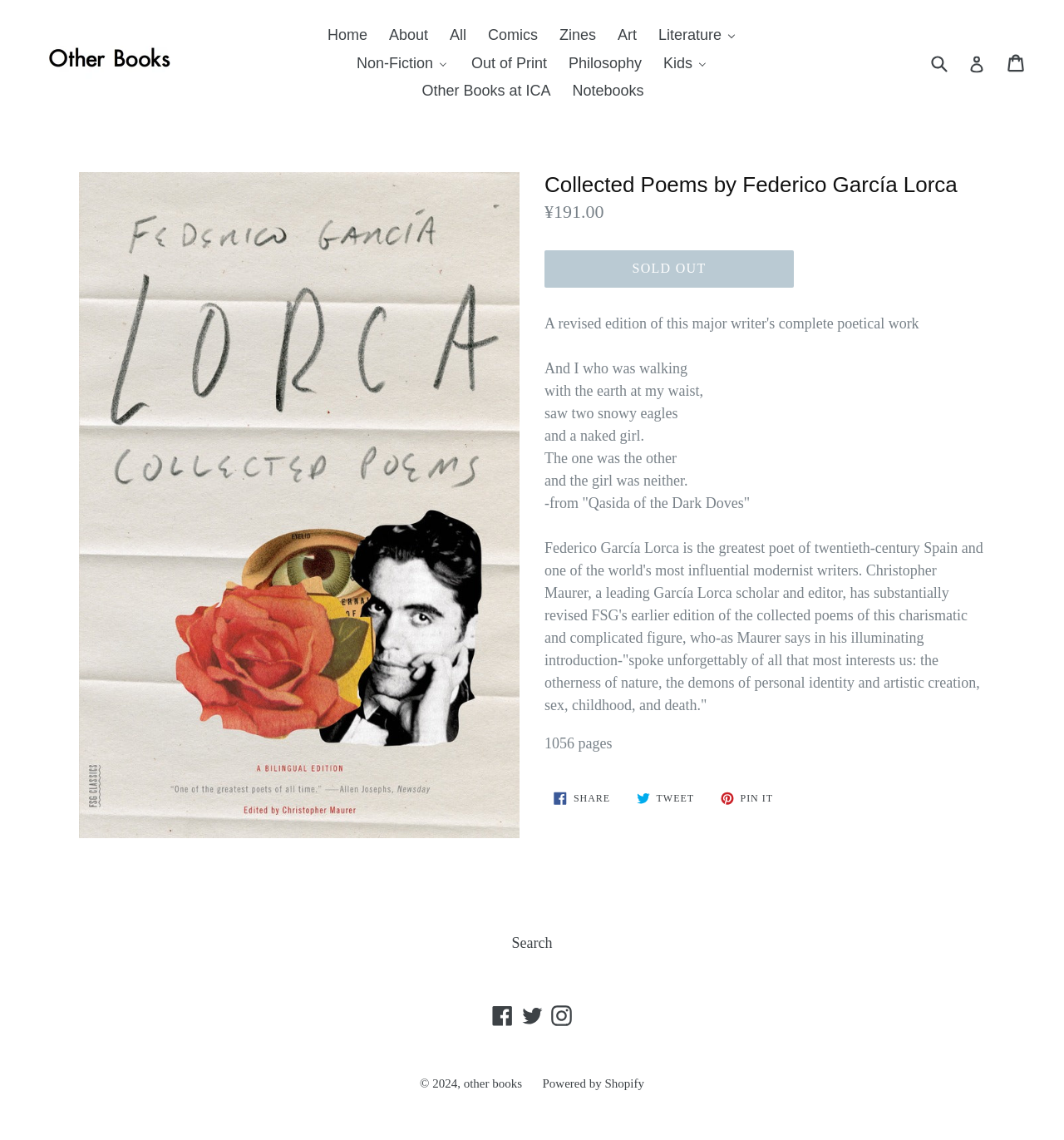Determine the bounding box coordinates of the clickable region to carry out the instruction: "Learn more about 'Minnesota' state government".

None